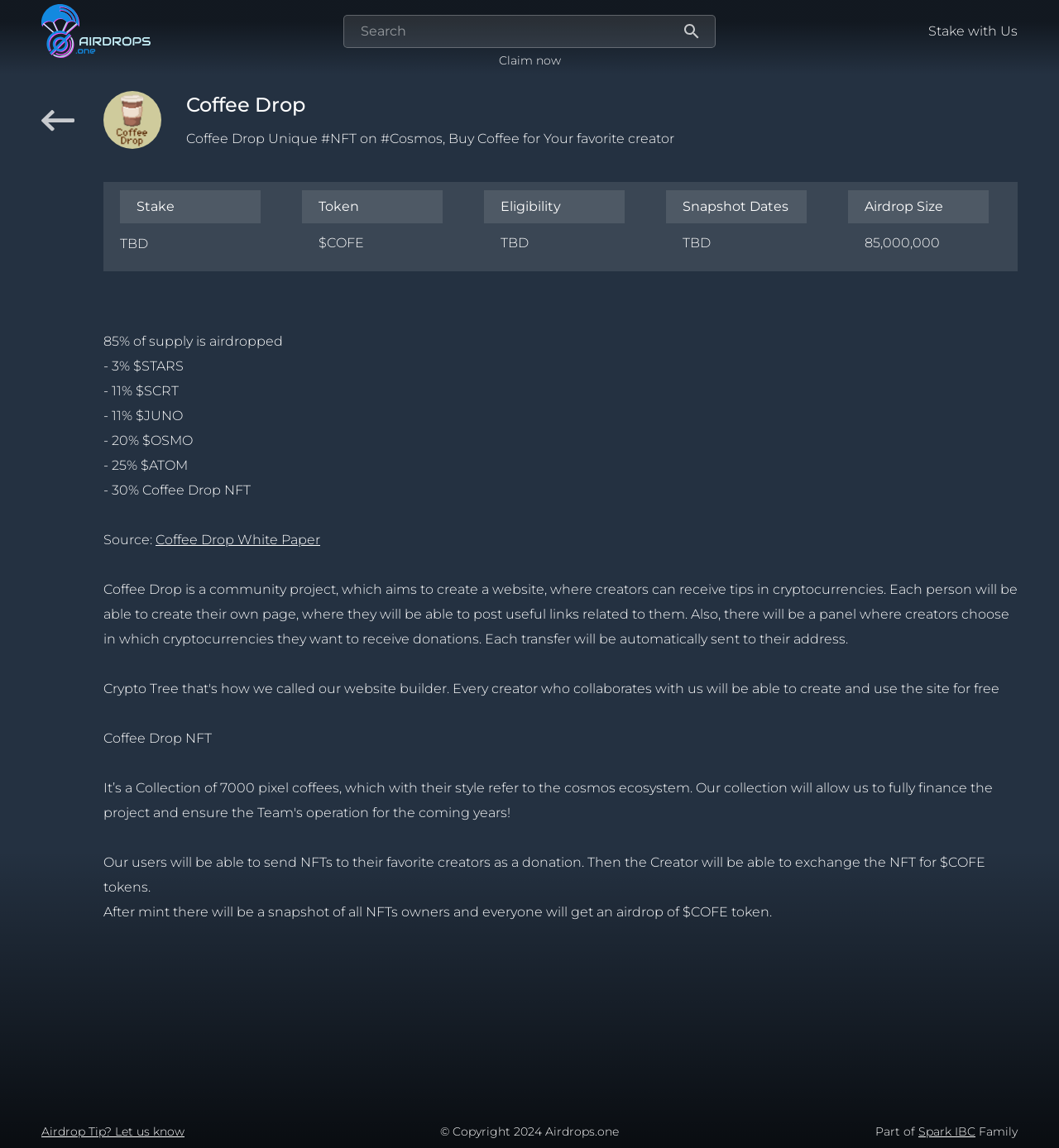Given the description alt="back", predict the bounding box coordinates of the UI element. Ensure the coordinates are in the format (top-left x, top-left y, bottom-right x, bottom-right y) and all values are between 0 and 1.

[0.039, 0.096, 0.07, 0.117]